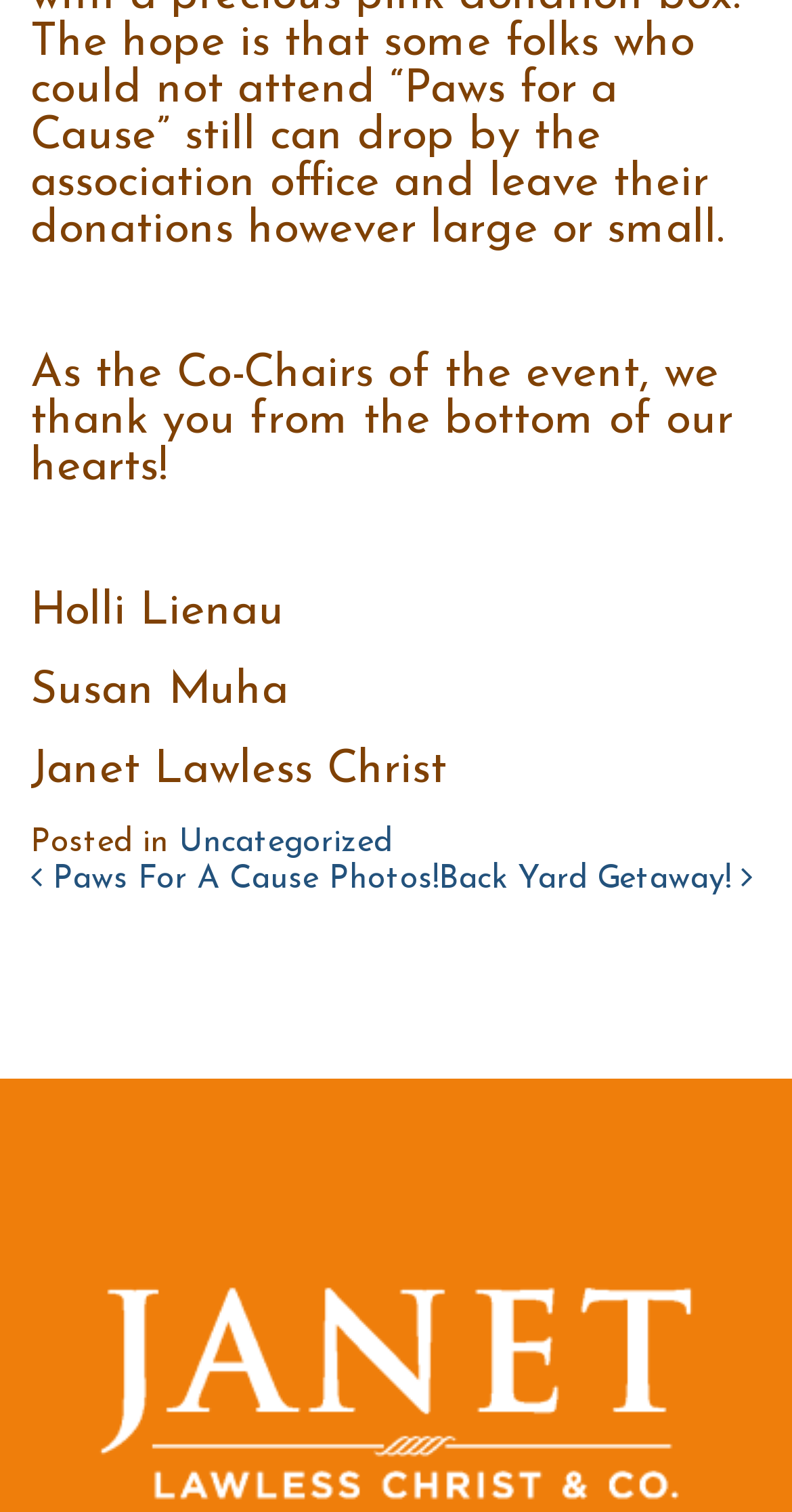Identify the bounding box coordinates for the UI element mentioned here: "Uncategorized". Provide the coordinates as four float values between 0 and 1, i.e., [left, top, right, bottom].

[0.226, 0.547, 0.495, 0.569]